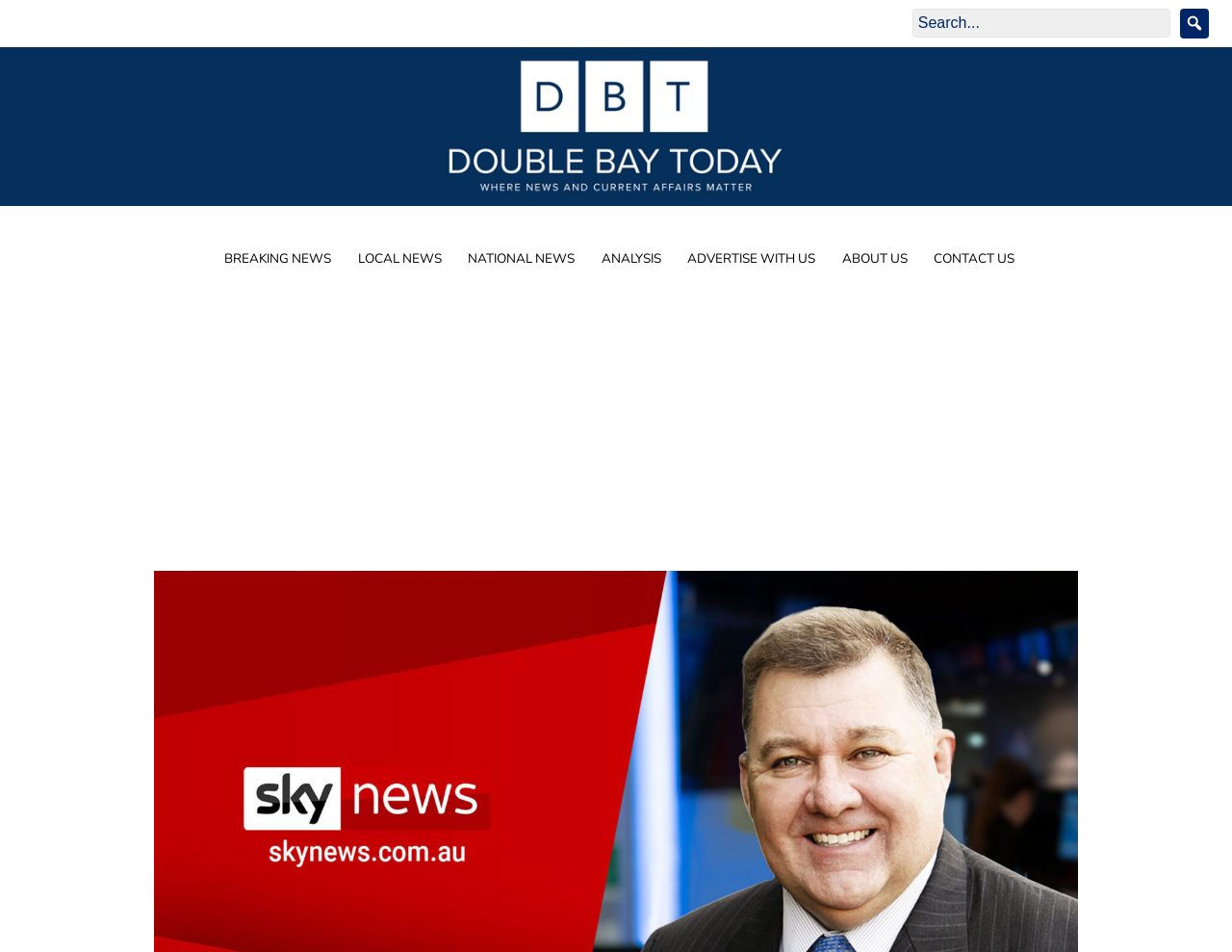Pinpoint the bounding box coordinates of the element you need to click to execute the following instruction: "search for news". The bounding box should be represented by four float numbers between 0 and 1, in the format [left, top, right, bottom].

[0.74, 0.009, 0.95, 0.04]